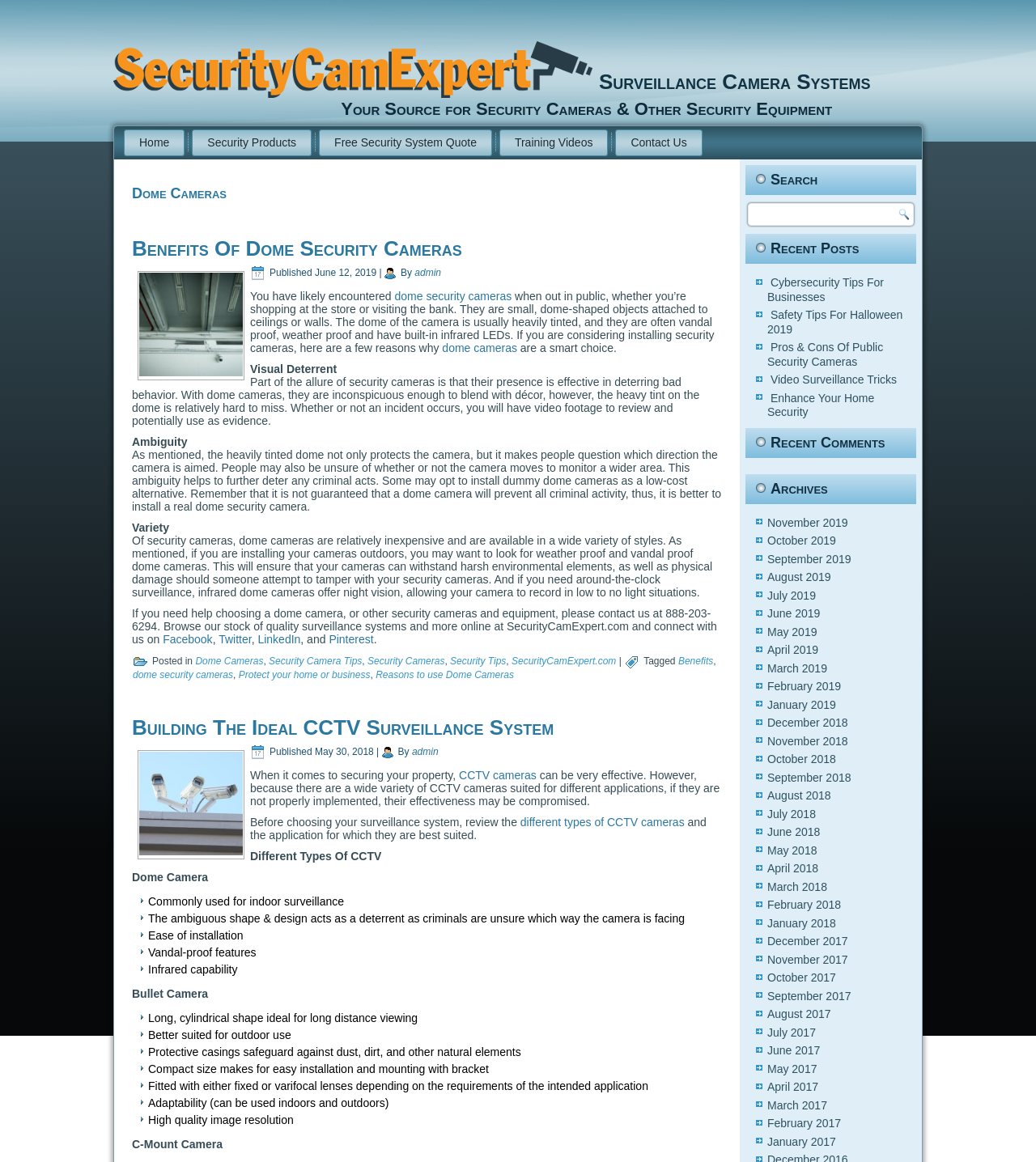Find the bounding box coordinates for the element described here: "Benefits Of Dome Security Cameras".

[0.127, 0.203, 0.446, 0.224]